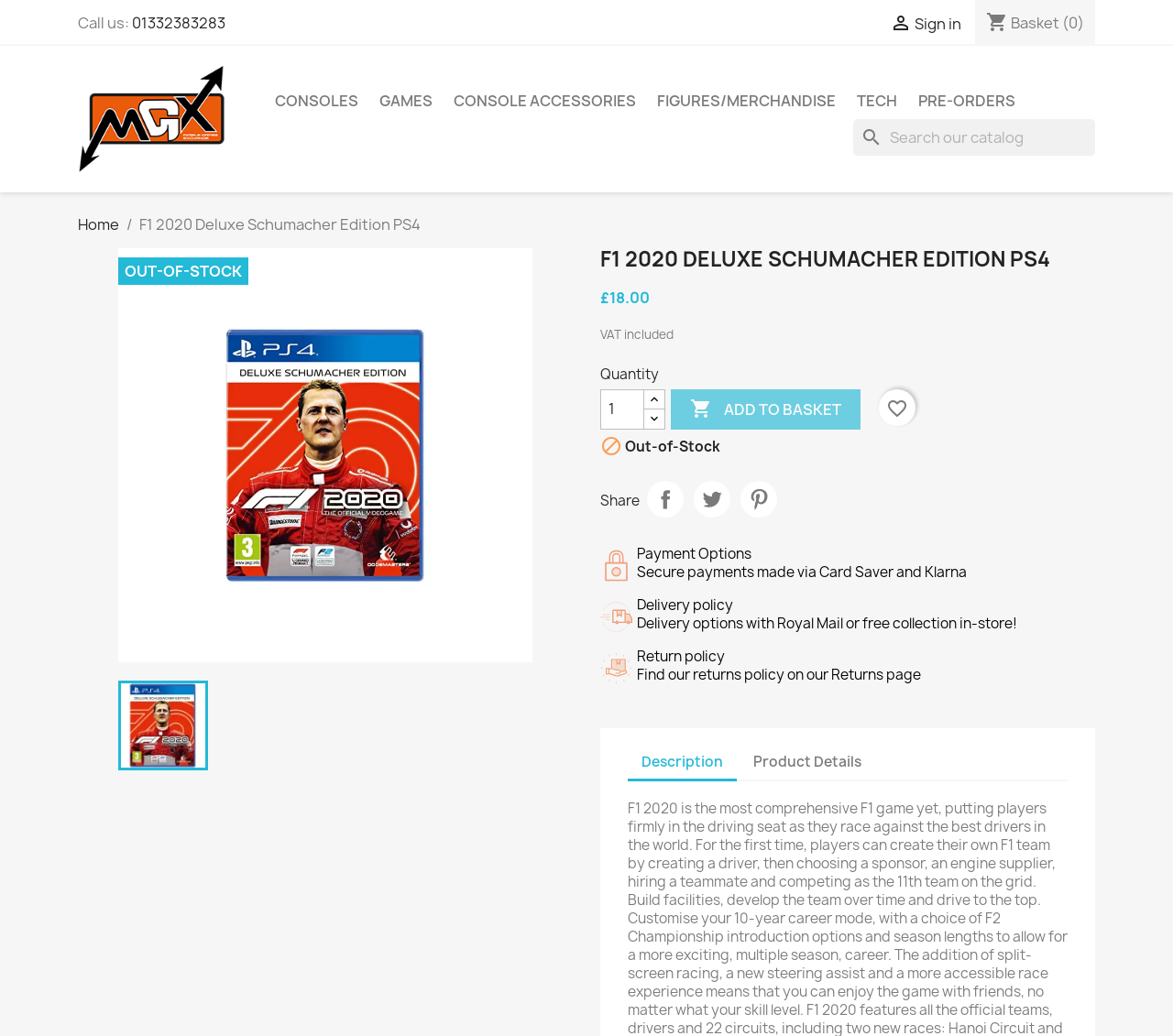Craft a detailed narrative of the webpage's structure and content.

This webpage is about a product, specifically the F1 2020 Deluxe Schumacher Edition for PlayStation 4. At the top, there is a header section with a phone number, a sign-in link, and a basket icon with a count of zero items. Below this, there are several links to different categories, including consoles, games, console accessories, figures/merchandise, tech, and pre-orders.

In the main content area, there is a large image of the product, accompanied by a heading with the product name and a price of £18.00, including VAT. Below this, there is a section to select the quantity of the product, with a spin button and two arrow buttons to increase or decrease the quantity. There is also an "Add to Basket" button, which is currently disabled.

To the right of the product image, there are several buttons and links, including a favorite button, a share button, and links to share the product on Twitter and Pinterest. Below this, there is a section with information about payment options, delivery policy, and return policy, each with a brief description and an icon.

At the bottom of the page, there is a tab list with two tabs: "Description" and "Product Details". The "Description" tab is currently selected, and it likely contains a detailed description of the product.